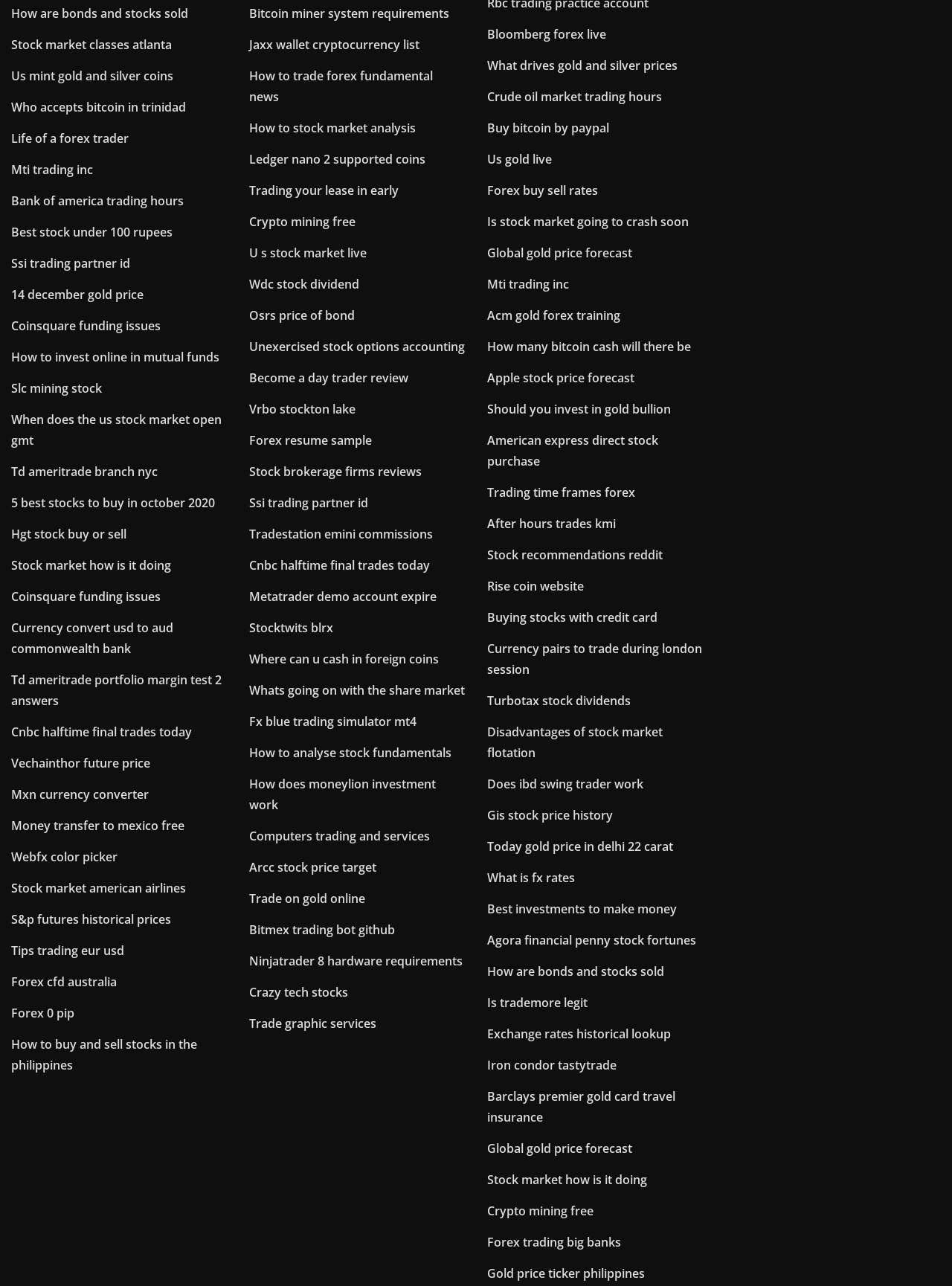Respond to the question below with a single word or phrase: How many links are on the webpage?

Over 70